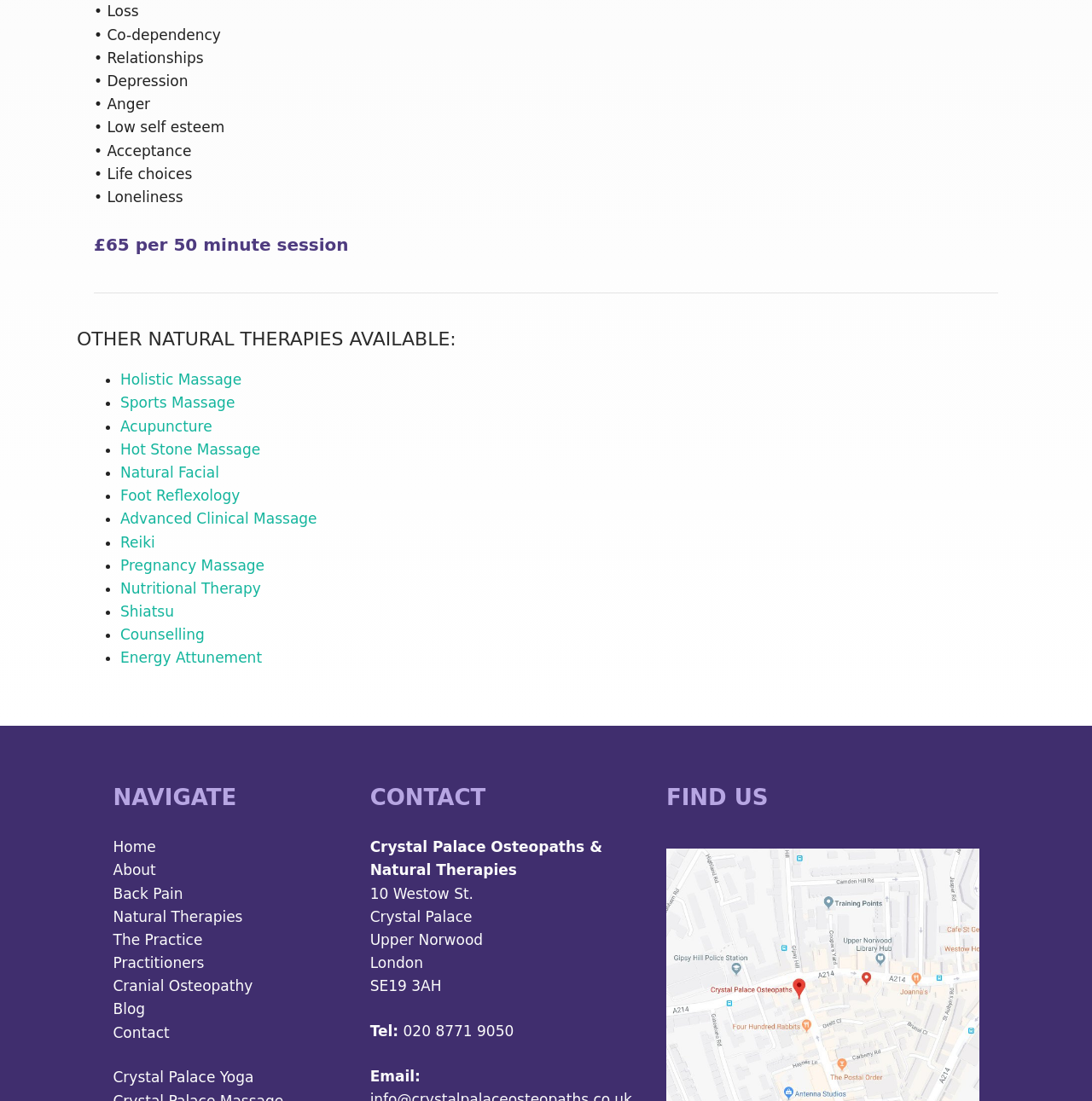Predict the bounding box coordinates of the area that should be clicked to accomplish the following instruction: "Contact us on Whatsapp". The bounding box coordinates should consist of four float numbers between 0 and 1, i.e., [left, top, right, bottom].

None